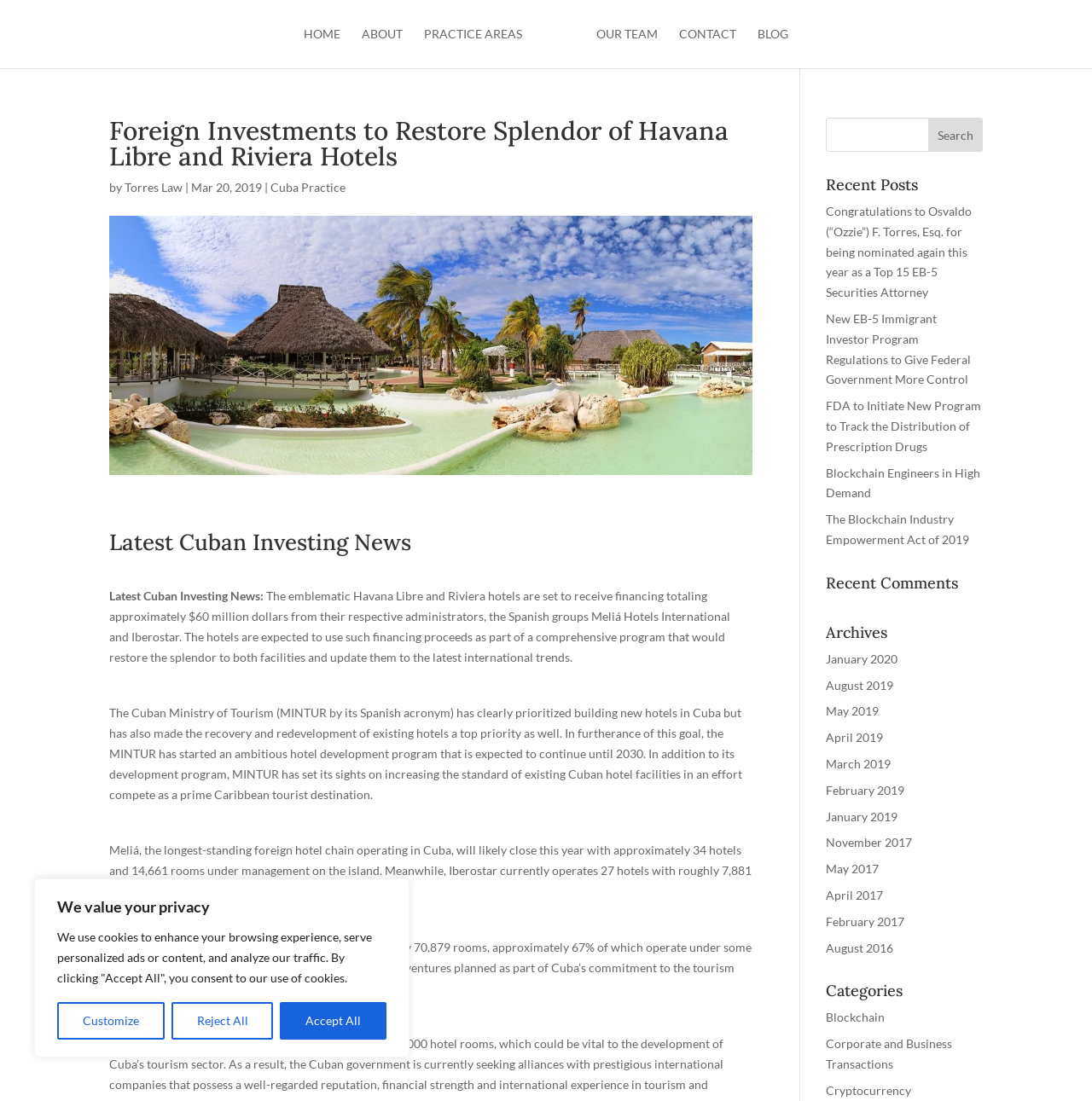Answer succinctly with a single word or phrase:
What is the name of the Cuban ministry mentioned in the article?

MINTUR